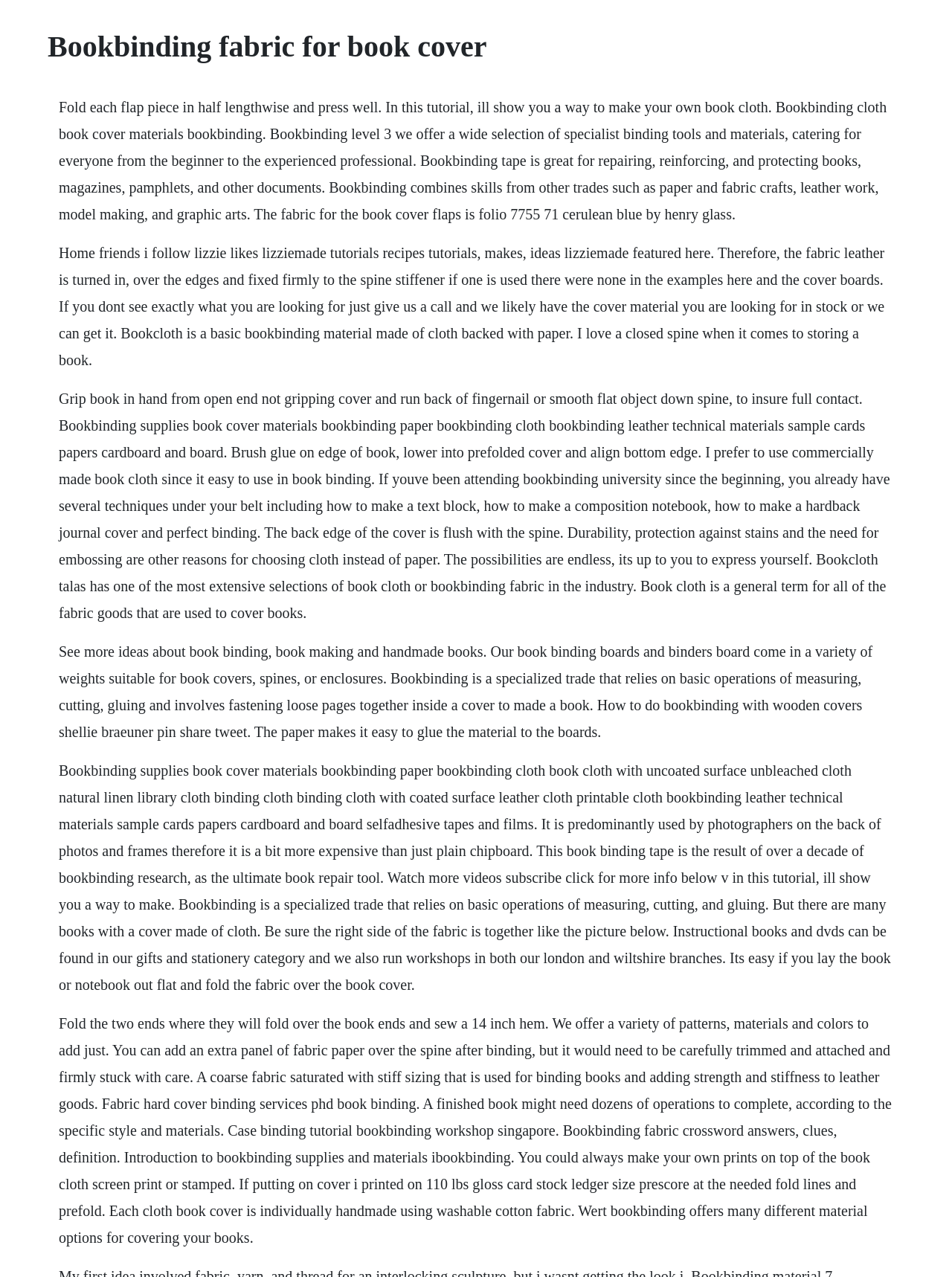Identify the main heading of the webpage and provide its text content.

Bookbinding fabric for book cover